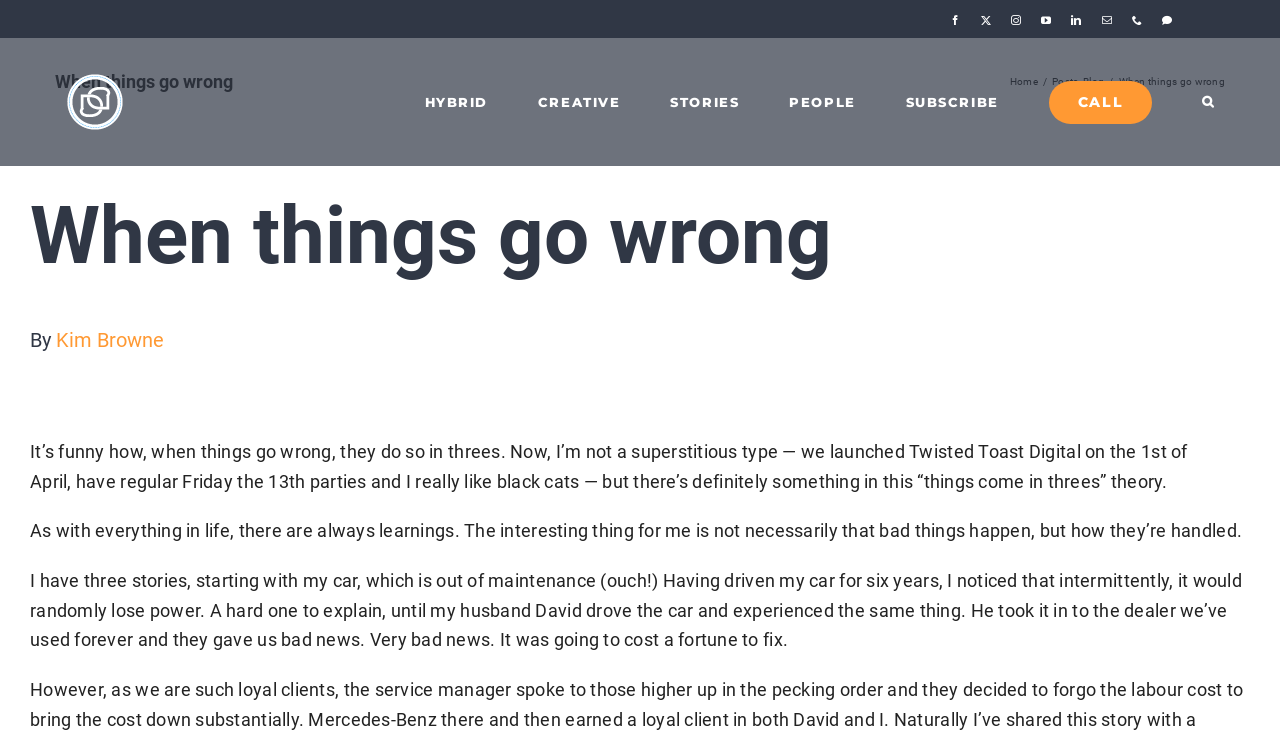Give a complete and precise description of the webpage's appearance.

The webpage is a blog post titled "When things go wrong" by Kim Browne. At the top of the page, there are social media links to Facebook, Twitter, Instagram, YouTube, LinkedIn, mail, phone, and Threads, aligned horizontally. Below these links, there is a logo of Twisted Toast Digital, which is an image. 

To the right of the logo, there is a navigation menu labeled "Creative Main Menu" with links to HYBRID, CREATIVE, STORIES, PEOPLE, SUBSCRIBE, CALL, and a search button. 

Below the navigation menu, there is a page title bar with a heading "When things go wrong" and links to Home, Posts, and Blog. 

The main content of the blog post starts with a heading "When things go wrong" followed by the author's name "By Kim Browne". The article is divided into paragraphs, discussing the author's experience with bad things happening in threes, including a story about her car's maintenance issue.